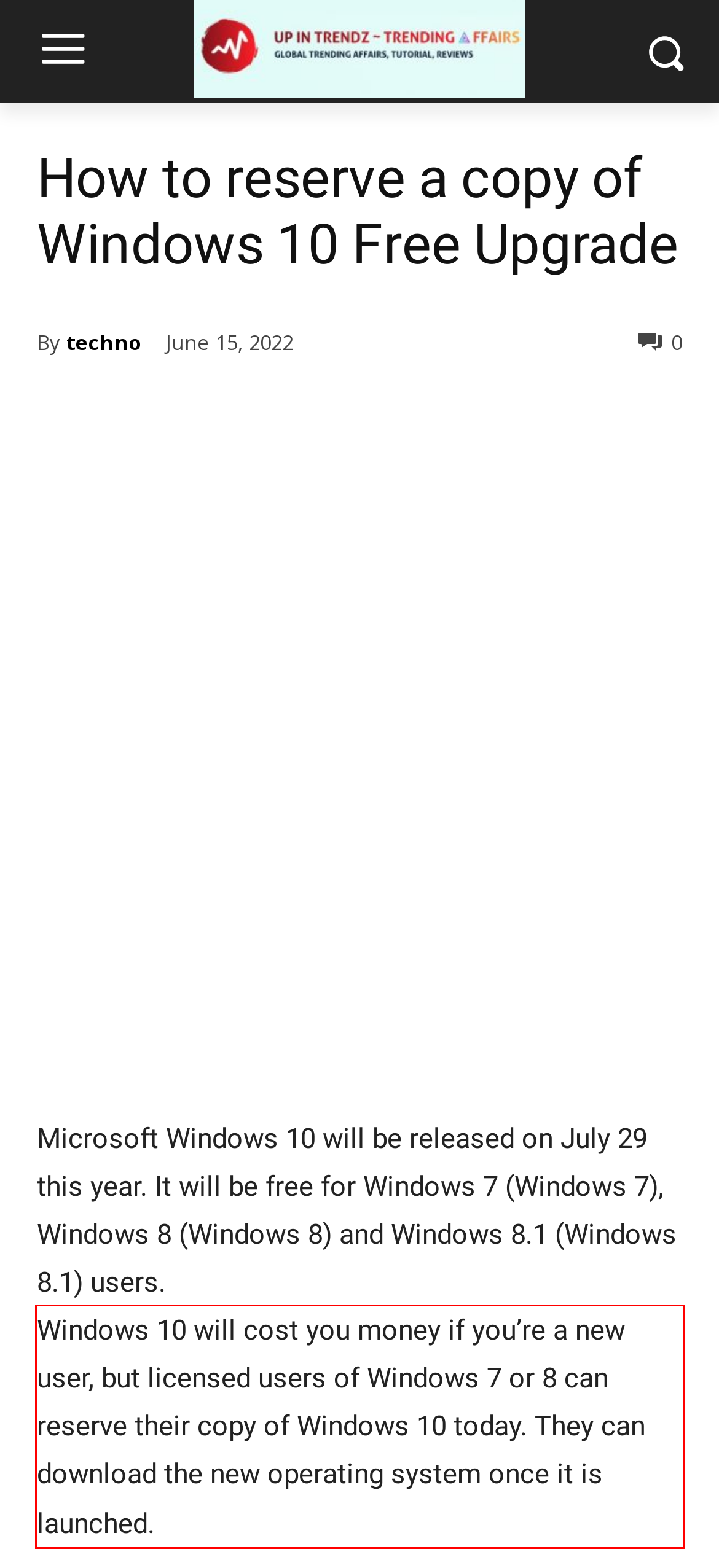Observe the screenshot of the webpage that includes a red rectangle bounding box. Conduct OCR on the content inside this red bounding box and generate the text.

Windows 10 will cost you money if you’re a new user, but licensed users of Windows 7 or 8 can reserve their copy of Windows 10 today. They can download the new operating system once it is launched.